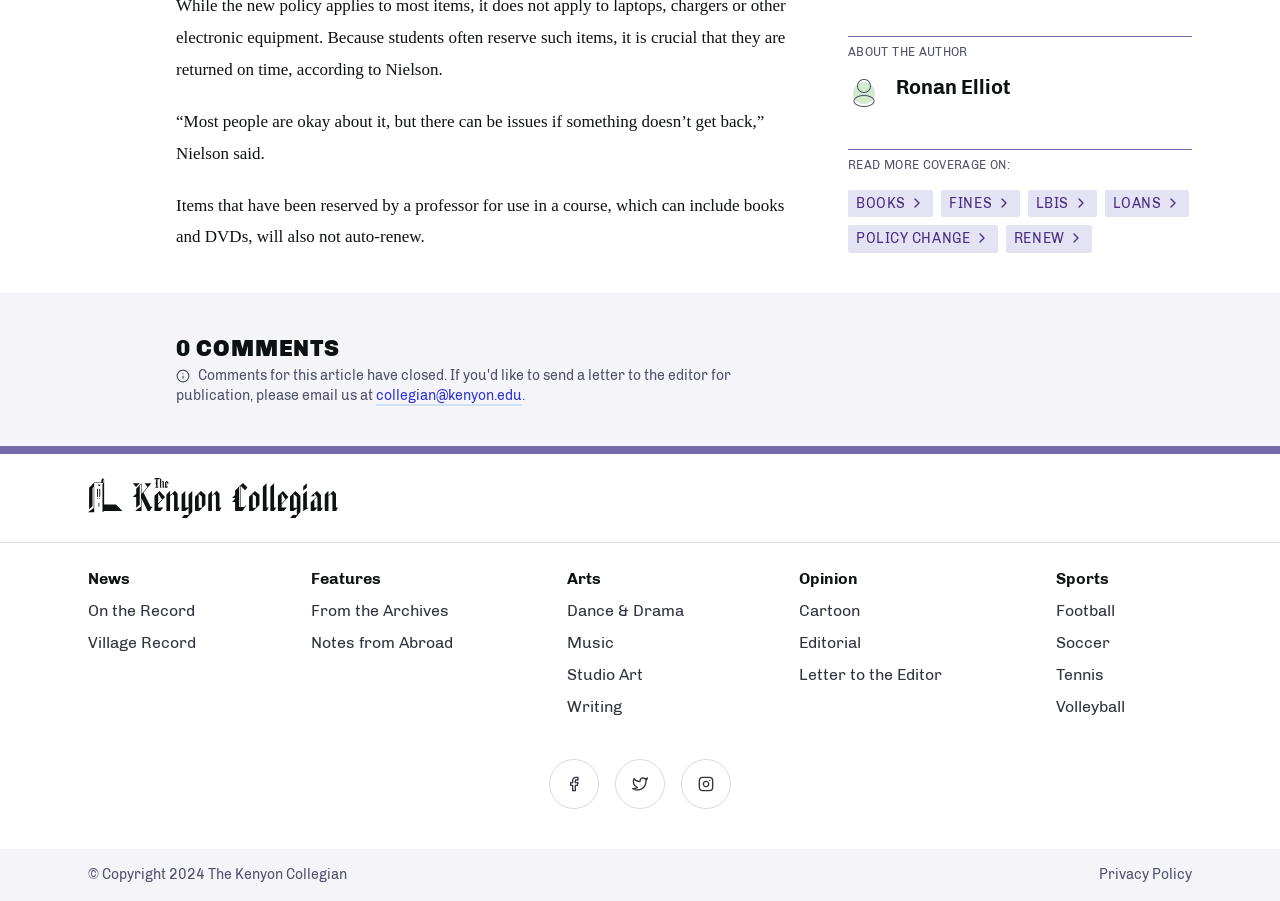Bounding box coordinates are specified in the format (top-left x, top-left y, bottom-right x, bottom-right y). All values are floating point numbers bounded between 0 and 1. Please provide the bounding box coordinate of the region this sentence describes: Studio Art

[0.443, 0.738, 0.502, 0.759]